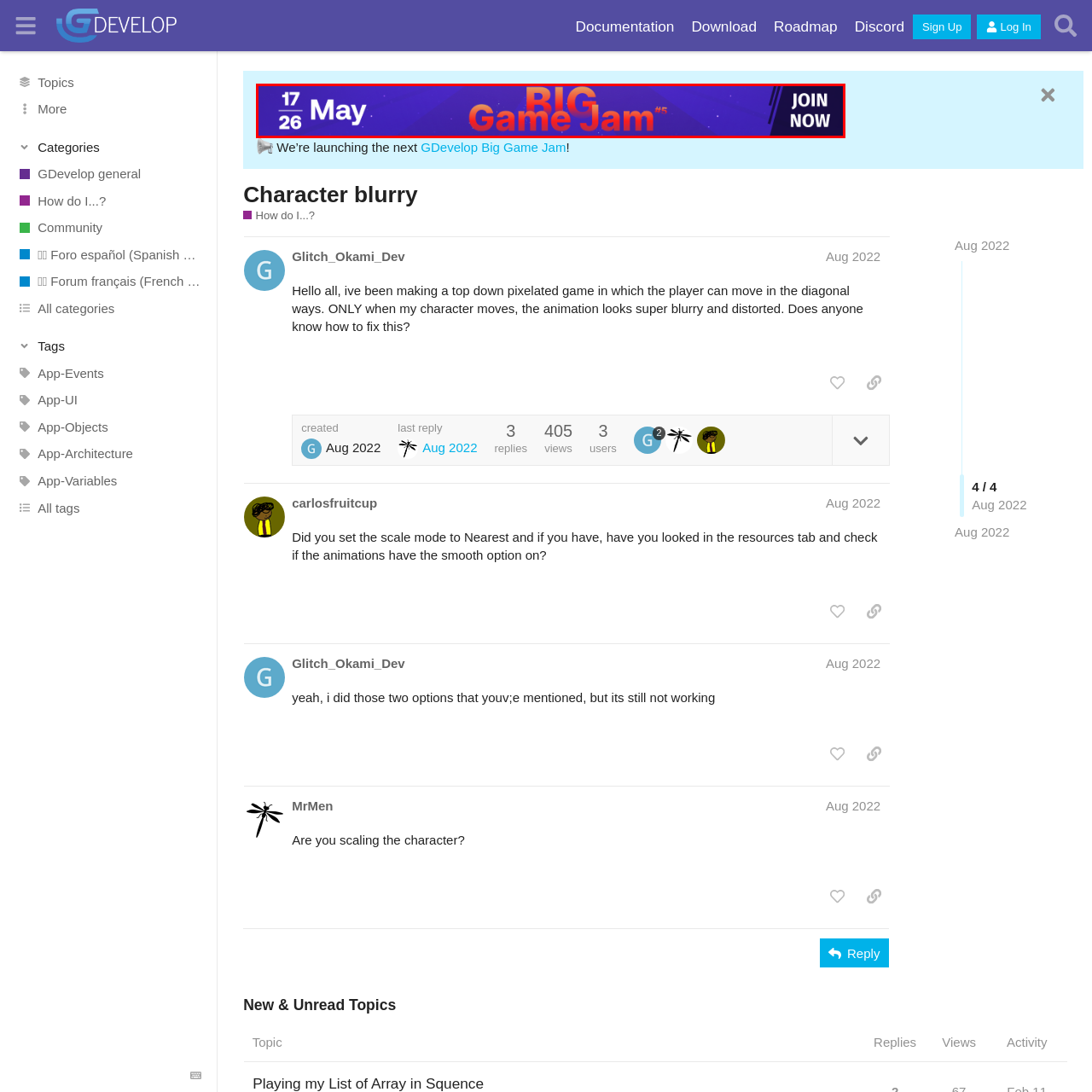Carefully analyze the image within the red boundary and describe it extensively.

This vibrant promotional banner announces the upcoming **BIG Game Jam #5**, scheduled from **May 17 to May 26**. The bold typography highlights the event's name, making it particularly eye-catching against the deep purple background, which is embellished with subtle star motifs, enhancing its energetic vibe. Positioned strategically in the layout, the banner encourages participation with a prominent **"JOIN NOW"** button, inviting gamers and developers to engage in this creative challenge where they can showcase their skills and collaborate with others. This event promises excitement and innovation, making it a noteworthy occasion for the gaming community.